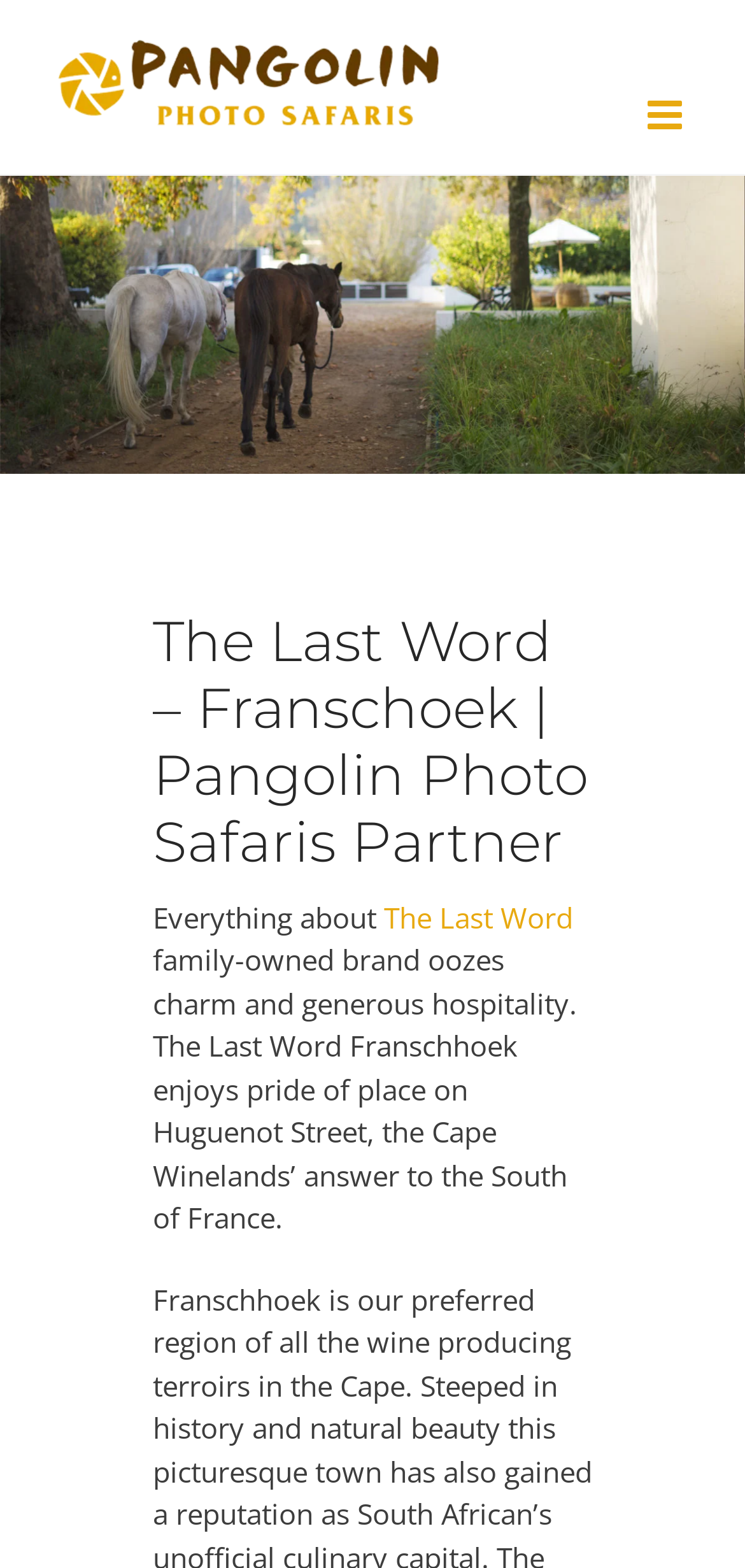What is the name of the property?
Look at the image and respond with a single word or a short phrase.

The Last Word Franschhoek